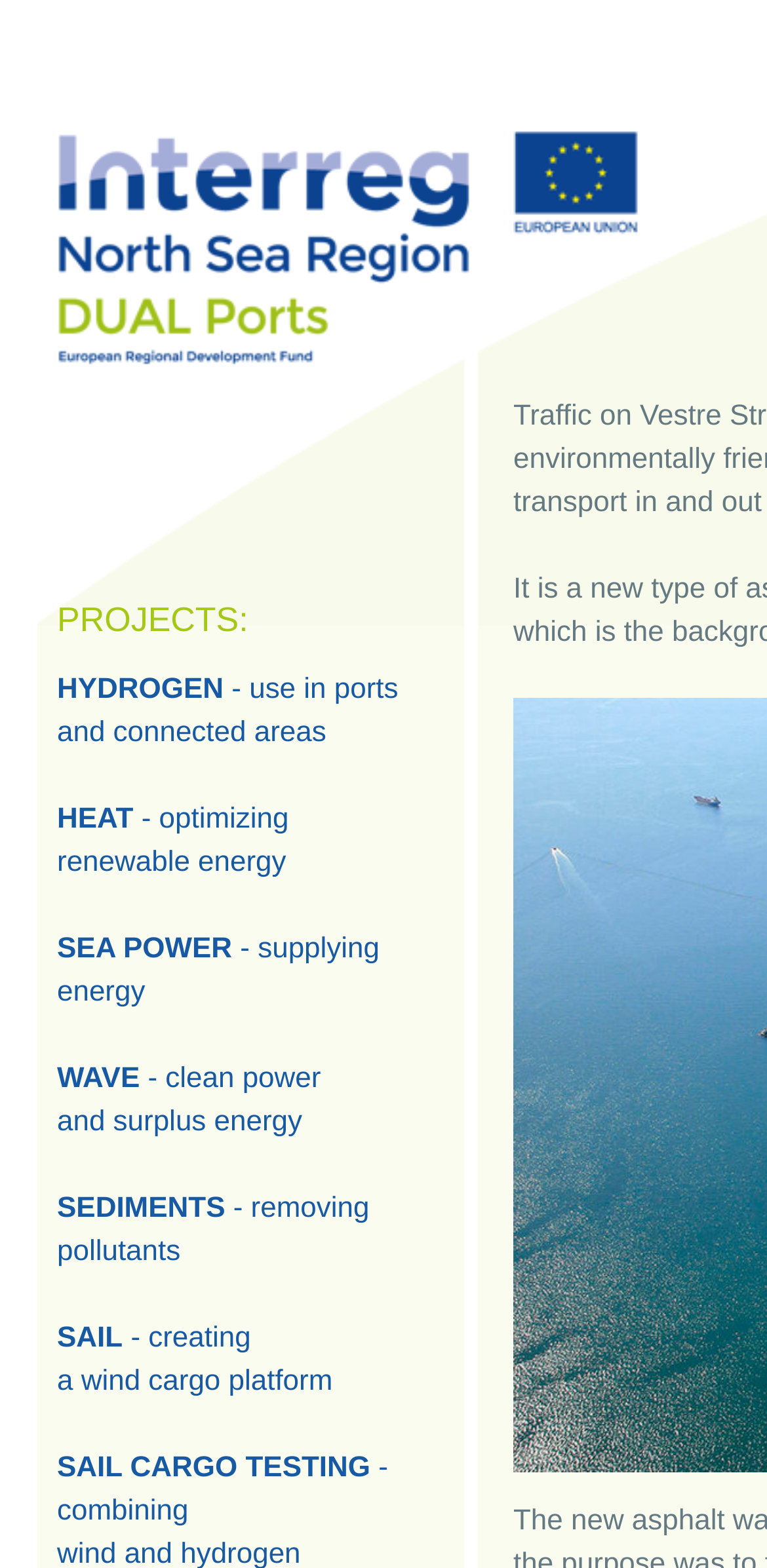Identify and extract the heading text of the webpage.

Surface pilot in Oostende, Belgium